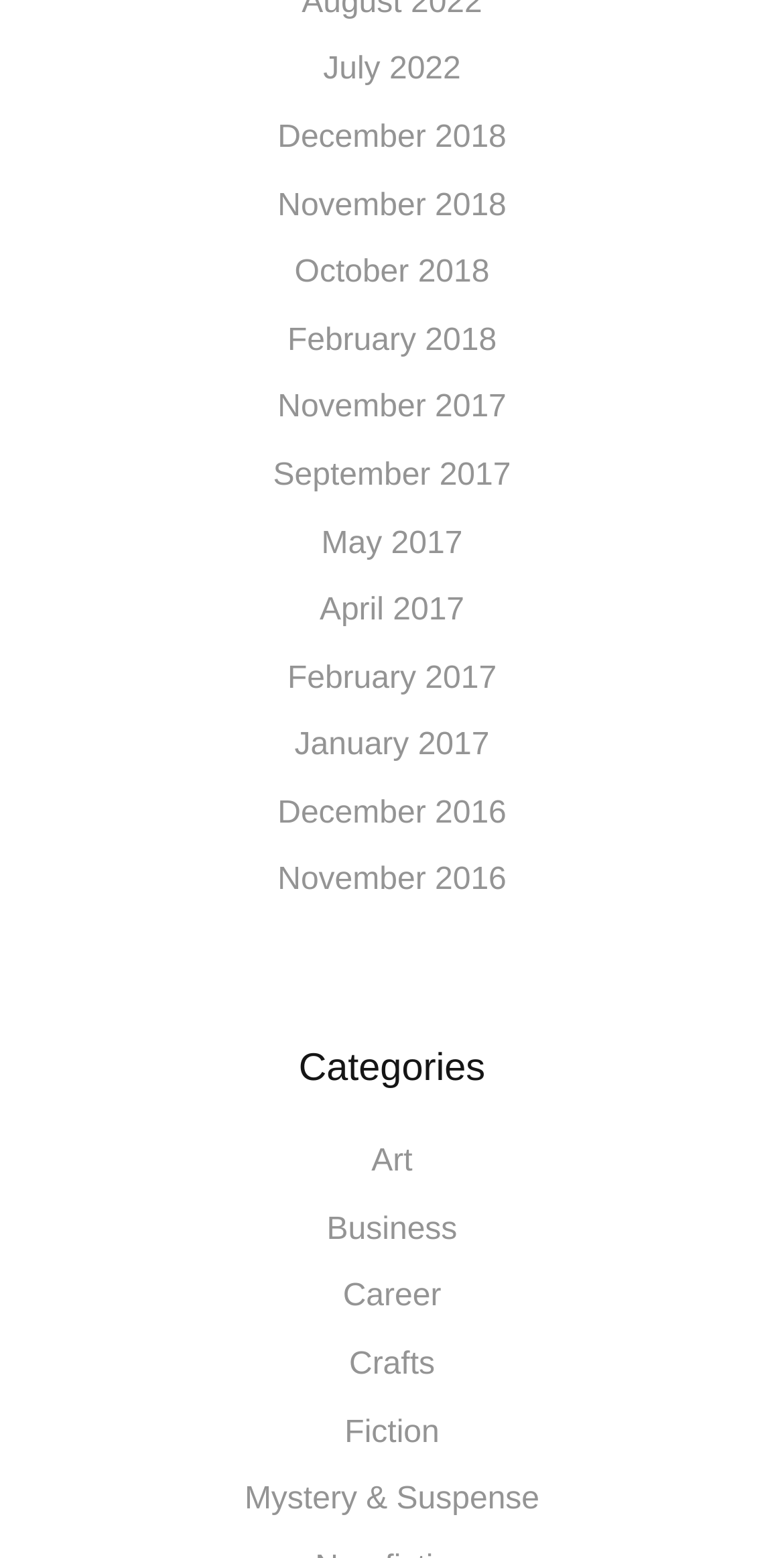Identify the bounding box coordinates of the part that should be clicked to carry out this instruction: "View archives for July 2022".

[0.412, 0.034, 0.588, 0.056]